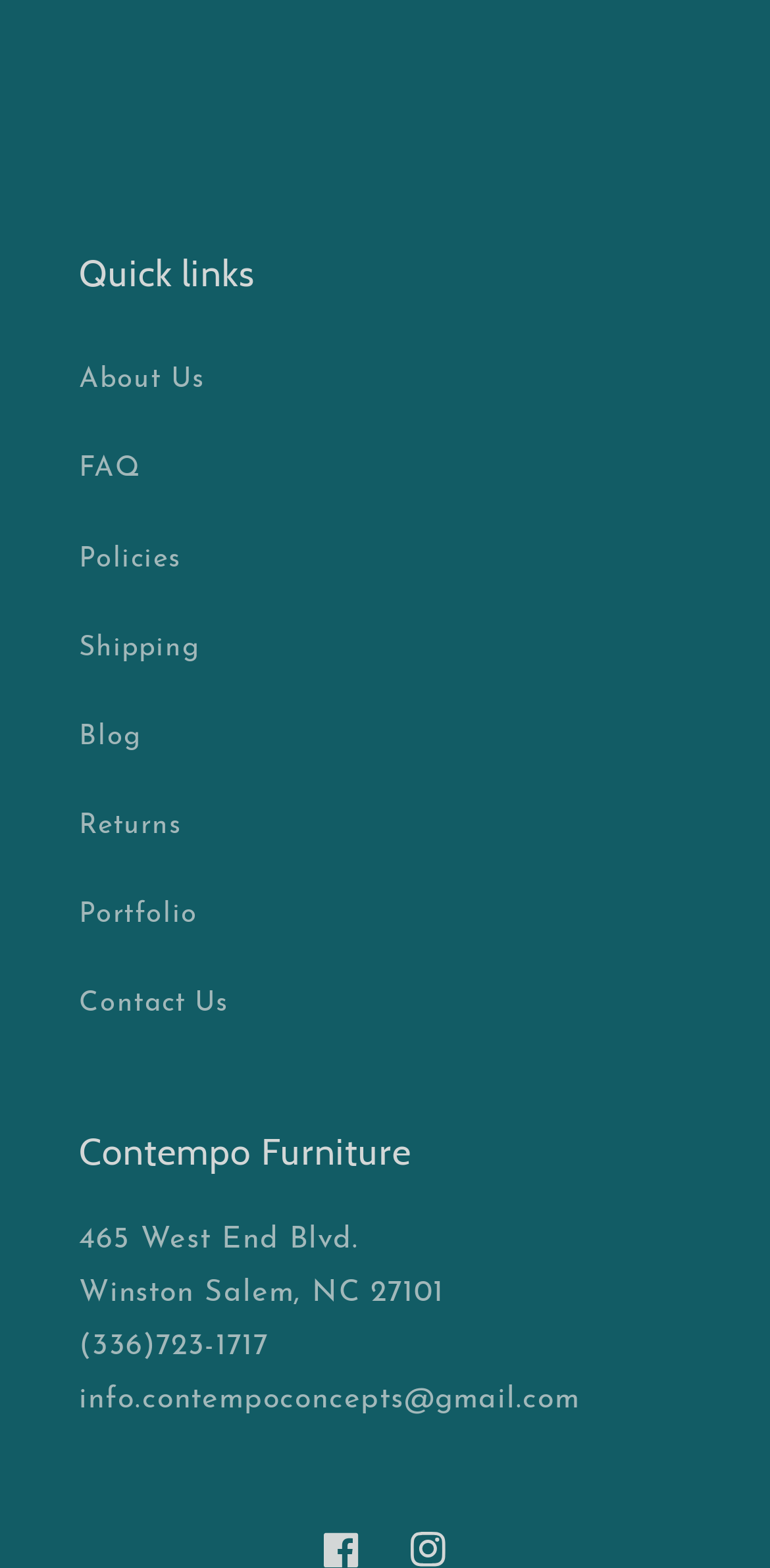What is the phone number?
Please analyze the image and answer the question with as much detail as possible.

The phone number can be found in the StaticText element '(336)723-1717' with bounding box coordinates [0.103, 0.85, 0.348, 0.868].